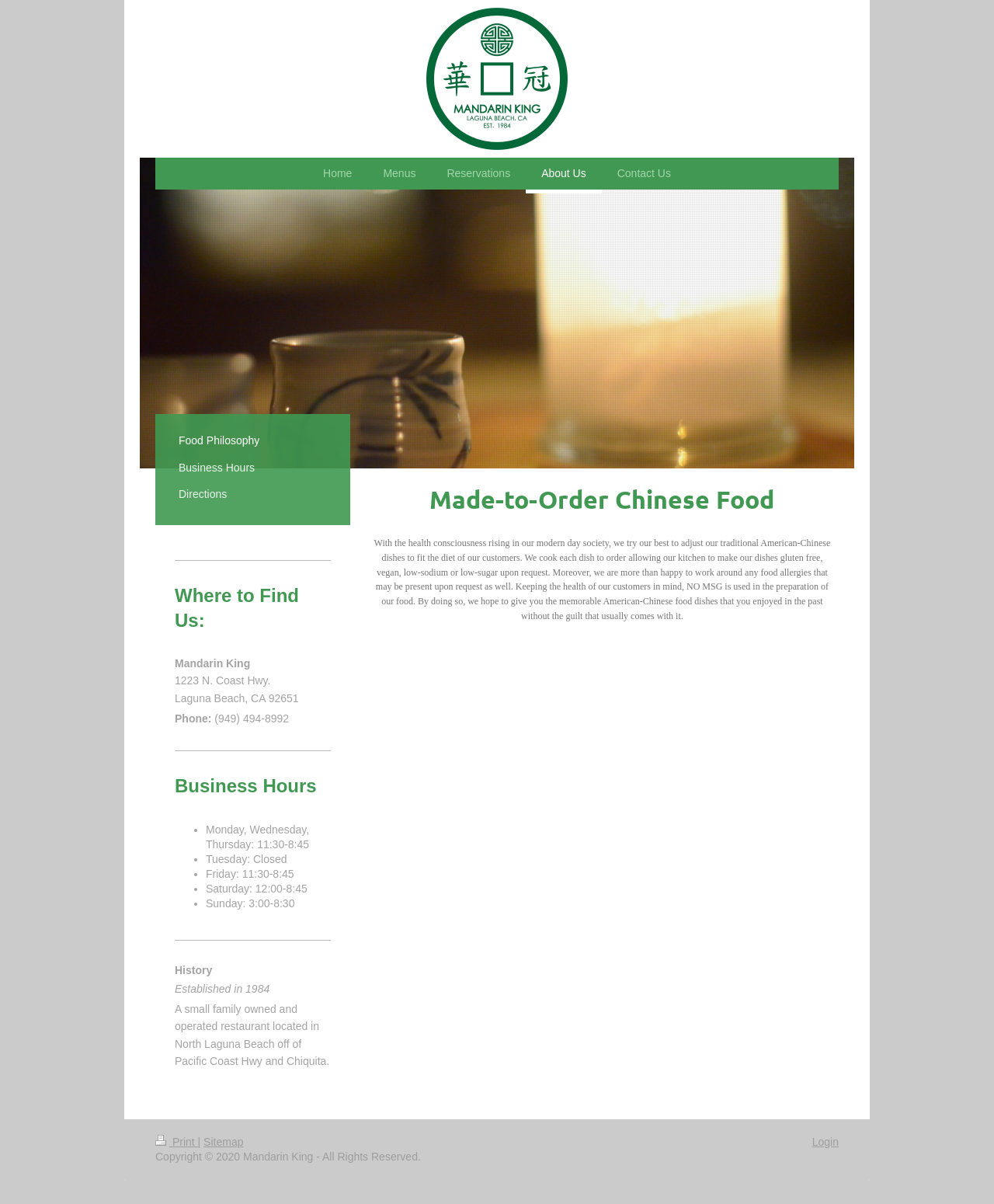Using the provided element description "Home", determine the bounding box coordinates of the UI element.

[0.309, 0.131, 0.37, 0.16]